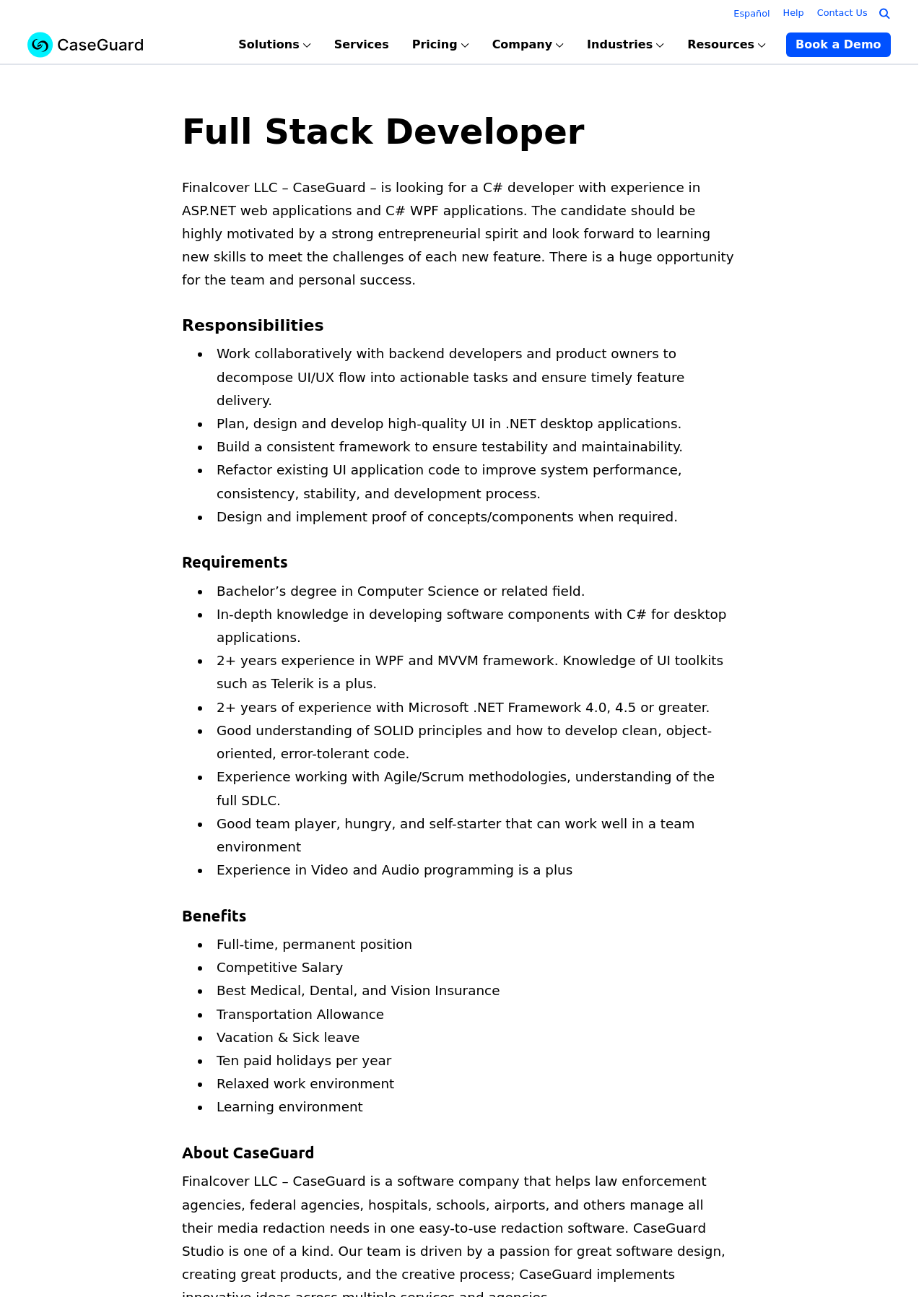Please answer the following question using a single word or phrase: 
What is the 'Image Redaction' feature used for?

Redact images